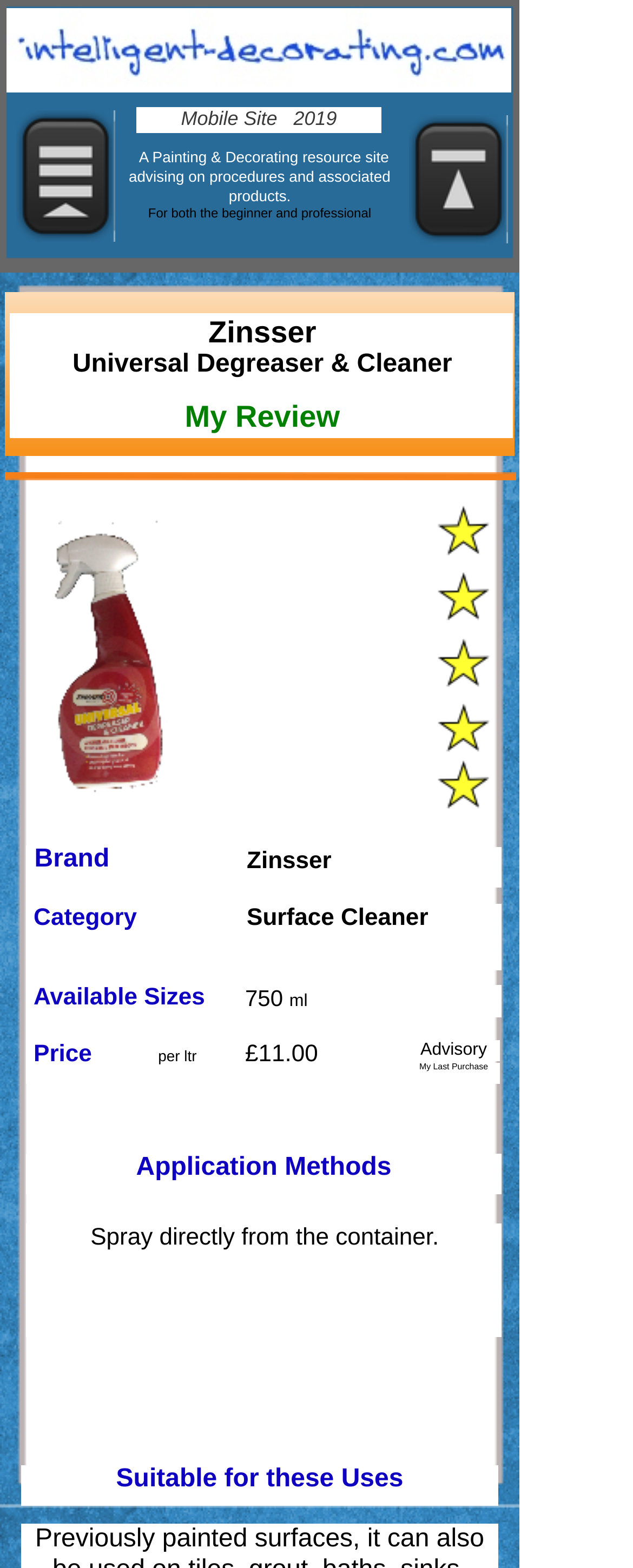What is the price of the product?
Respond to the question with a single word or phrase according to the image.

£11.00